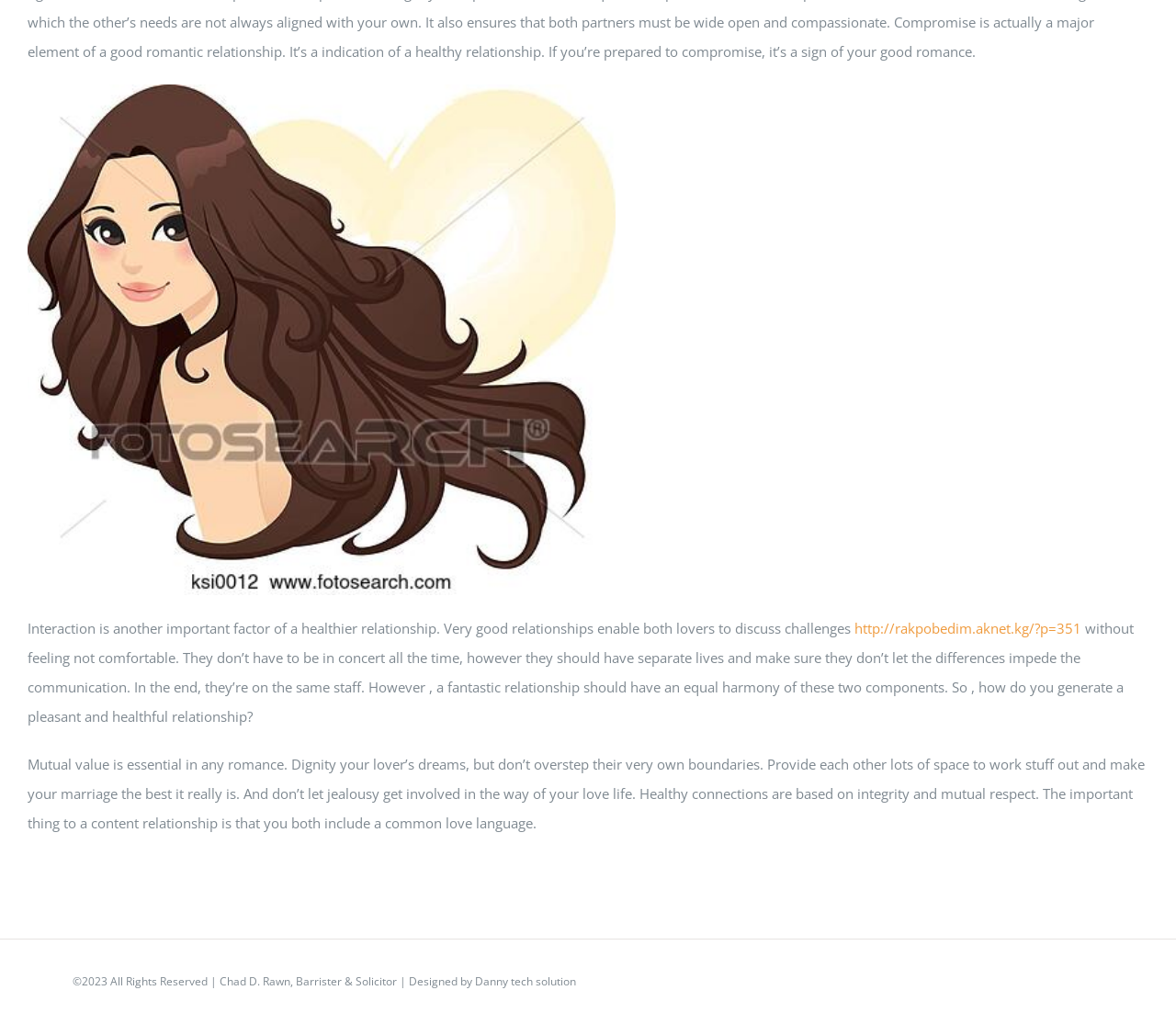Who designed the webpage?
Could you answer the question in a detailed manner, providing as much information as possible?

The webpage was designed by Danny tech solution, as stated in the link element with OCR text 'Danny tech solution' at the bottom of the webpage.